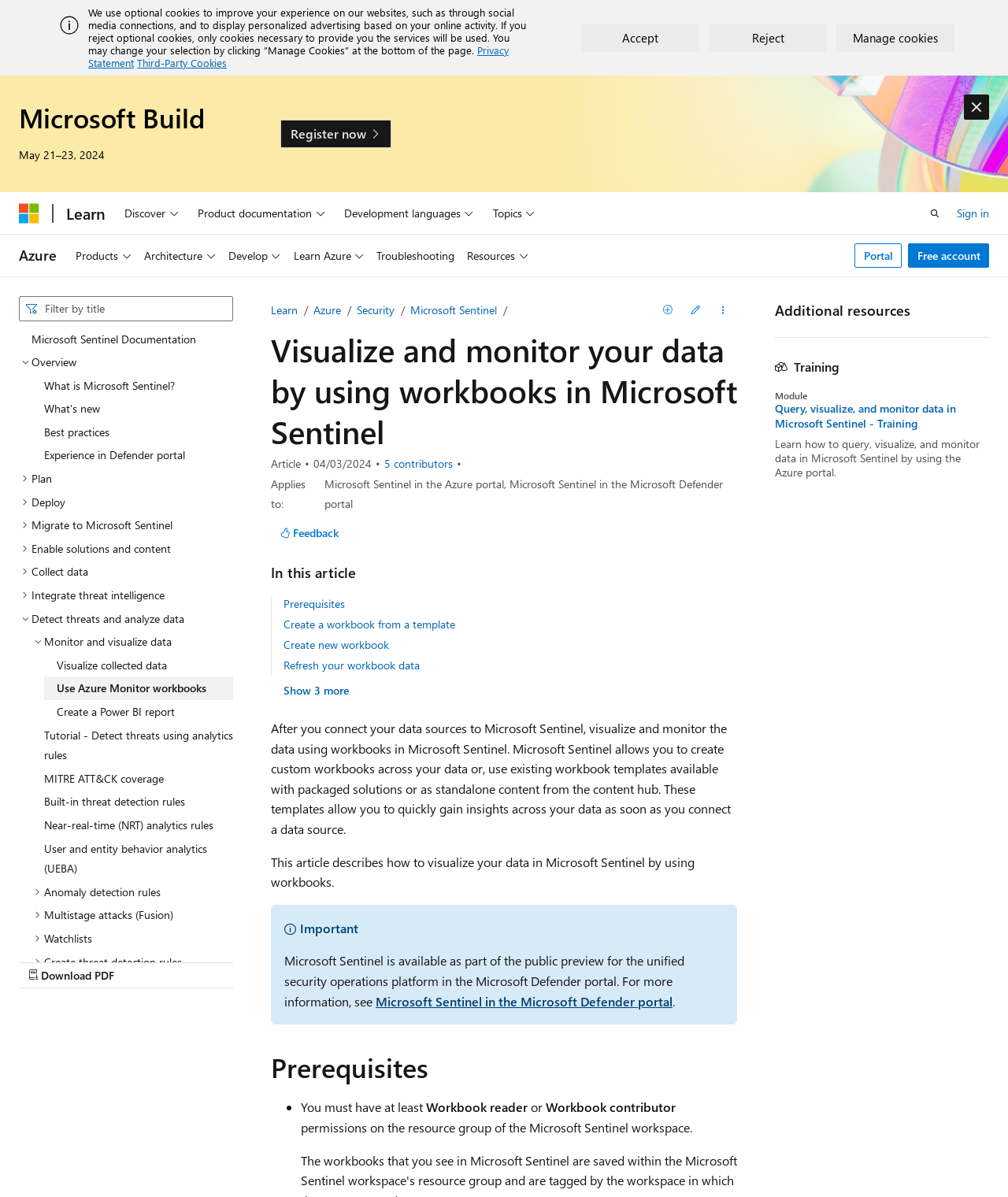Could you provide the bounding box coordinates for the portion of the screen to click to complete this instruction: "Search for something"?

[0.019, 0.247, 0.231, 0.268]